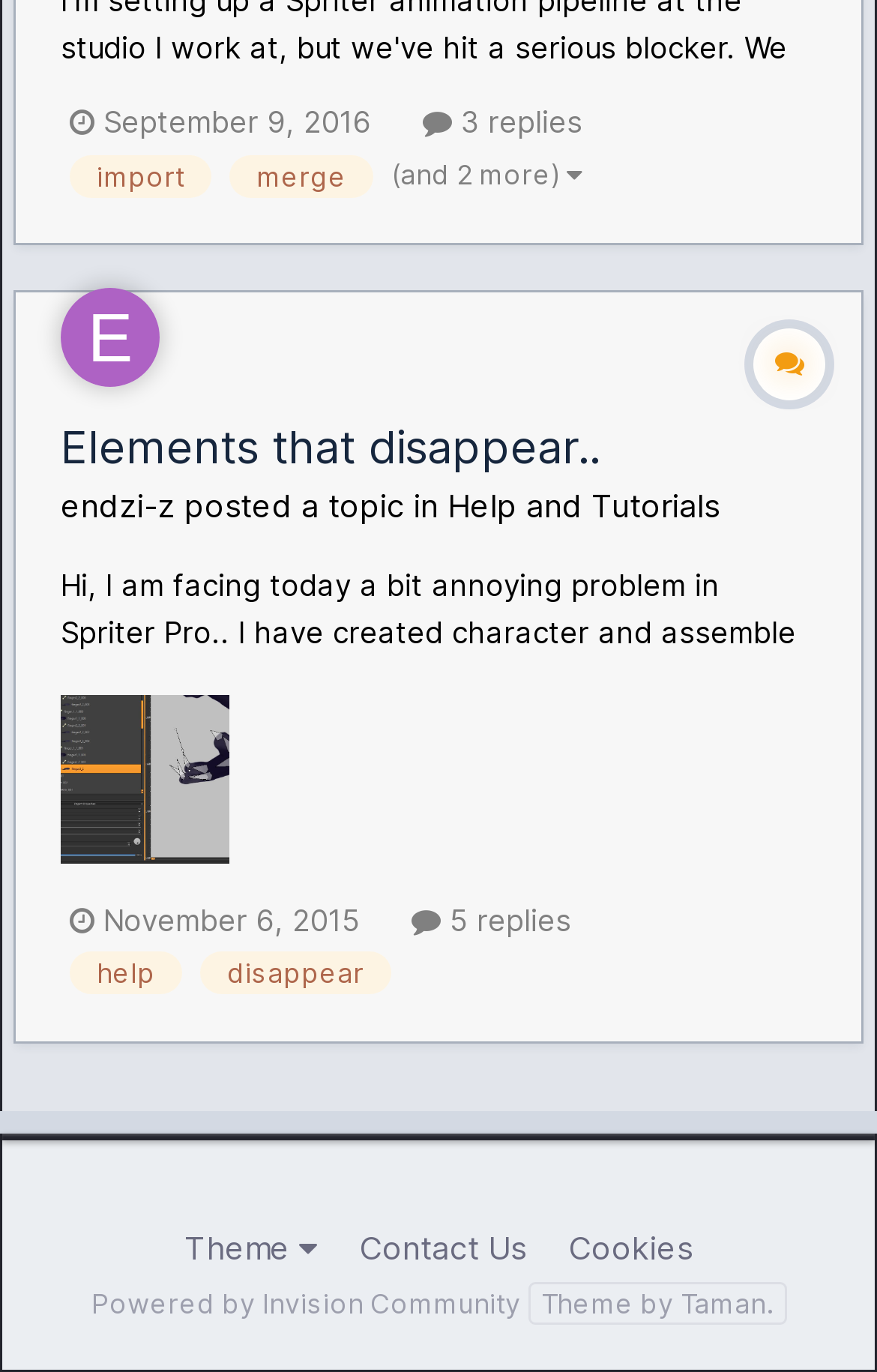Specify the bounding box coordinates of the area to click in order to execute this command: 'Go to user profile'. The coordinates should consist of four float numbers ranging from 0 to 1, and should be formatted as [left, top, right, bottom].

[0.069, 0.21, 0.182, 0.282]